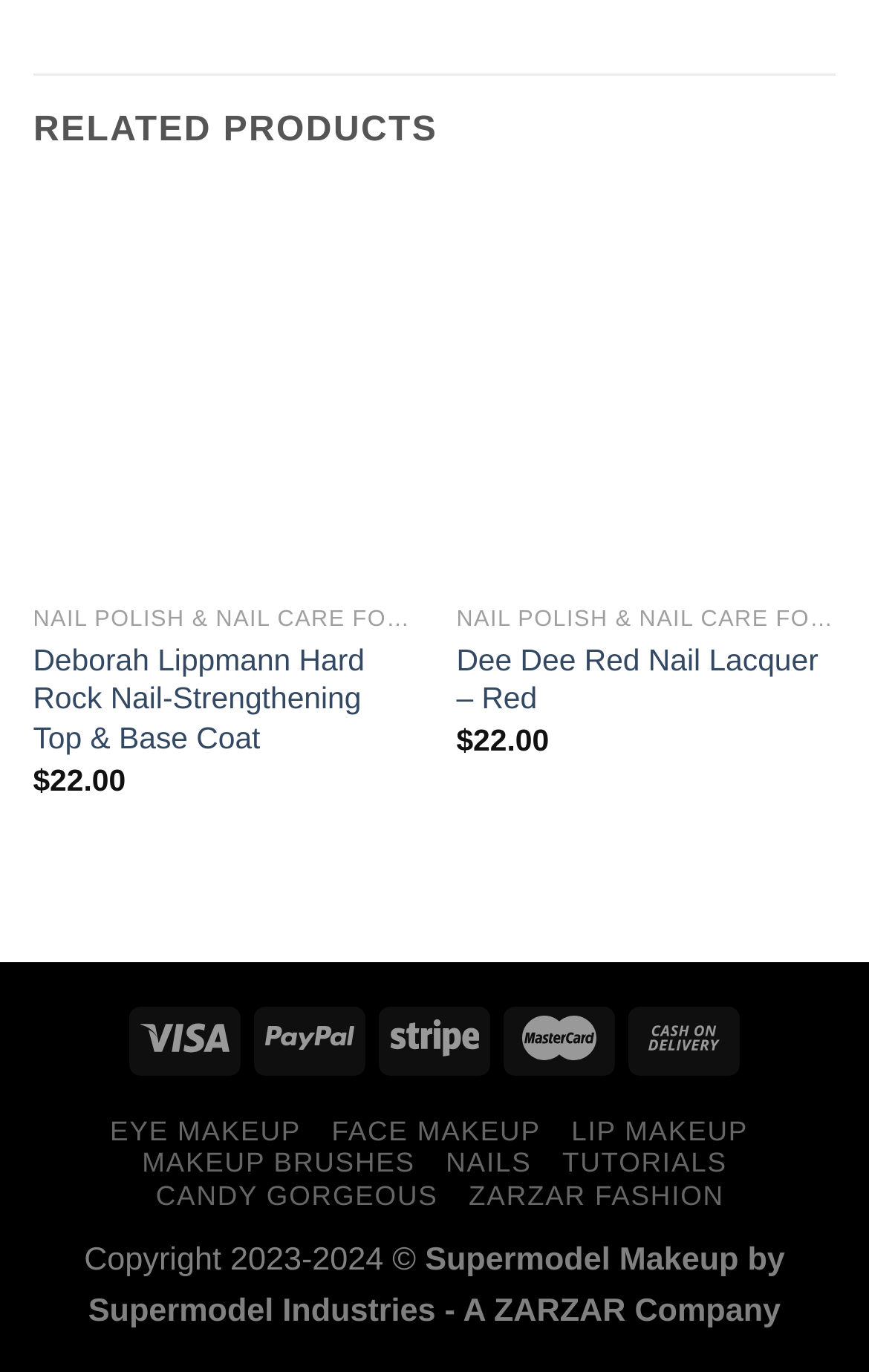Give a one-word or short phrase answer to the question: 
How many images are there in the 'RELATED PRODUCTS' section?

2